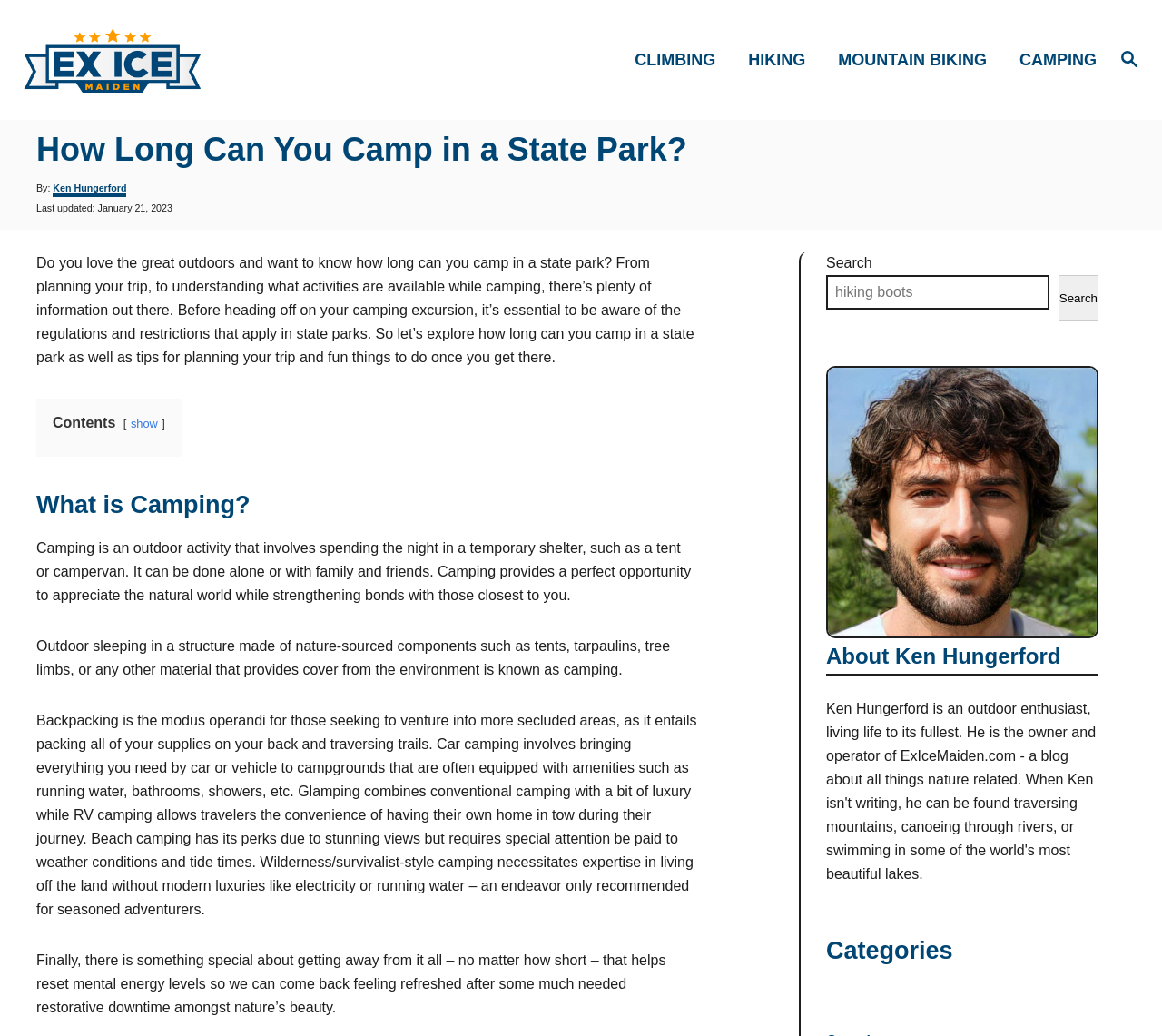Determine the bounding box for the described HTML element: "parent_node: Search title="ExiceMaiden.com"". Ensure the coordinates are four float numbers between 0 and 1 in the format [left, top, right, bottom].

[0.019, 0.025, 0.248, 0.091]